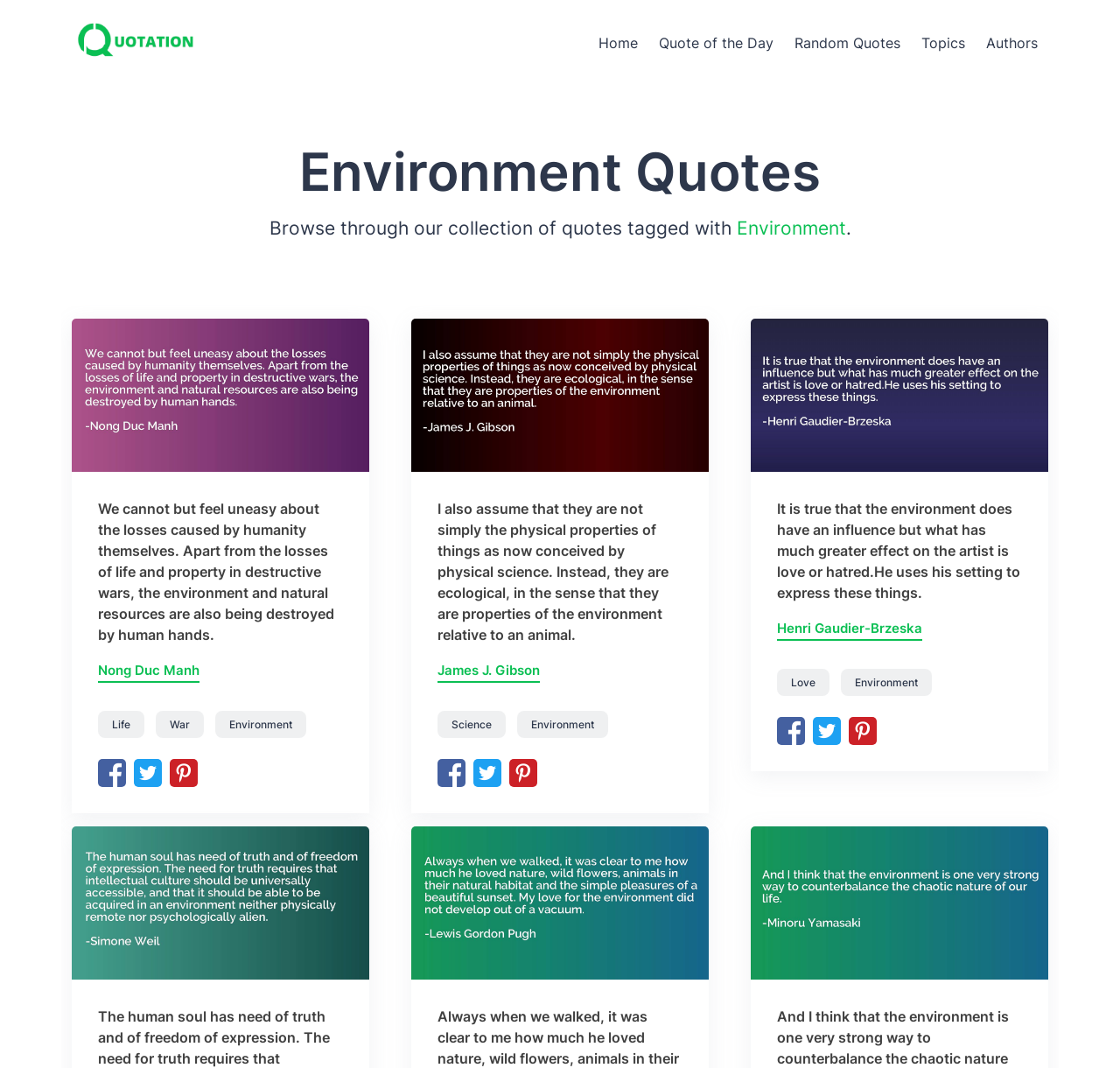Determine the bounding box coordinates of the clickable element to achieve the following action: 'View quote by 'Nong Duc Manh''. Provide the coordinates as four float values between 0 and 1, formatted as [left, top, right, bottom].

[0.088, 0.619, 0.178, 0.639]